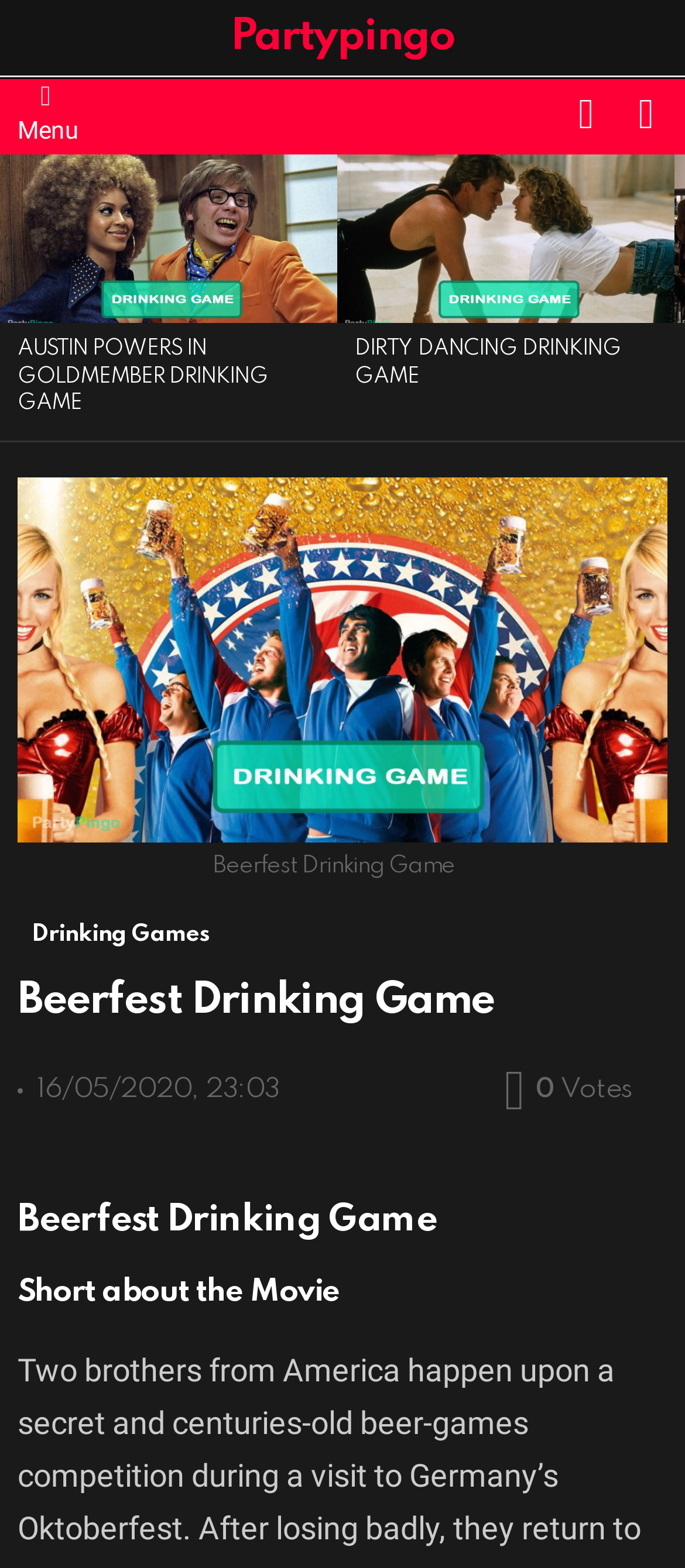Determine the bounding box for the HTML element described here: "title="Dirty Dancing Drinking Game"". The coordinates should be given as [left, top, right, bottom] with each number being a float between 0 and 1.

[0.492, 0.099, 0.985, 0.206]